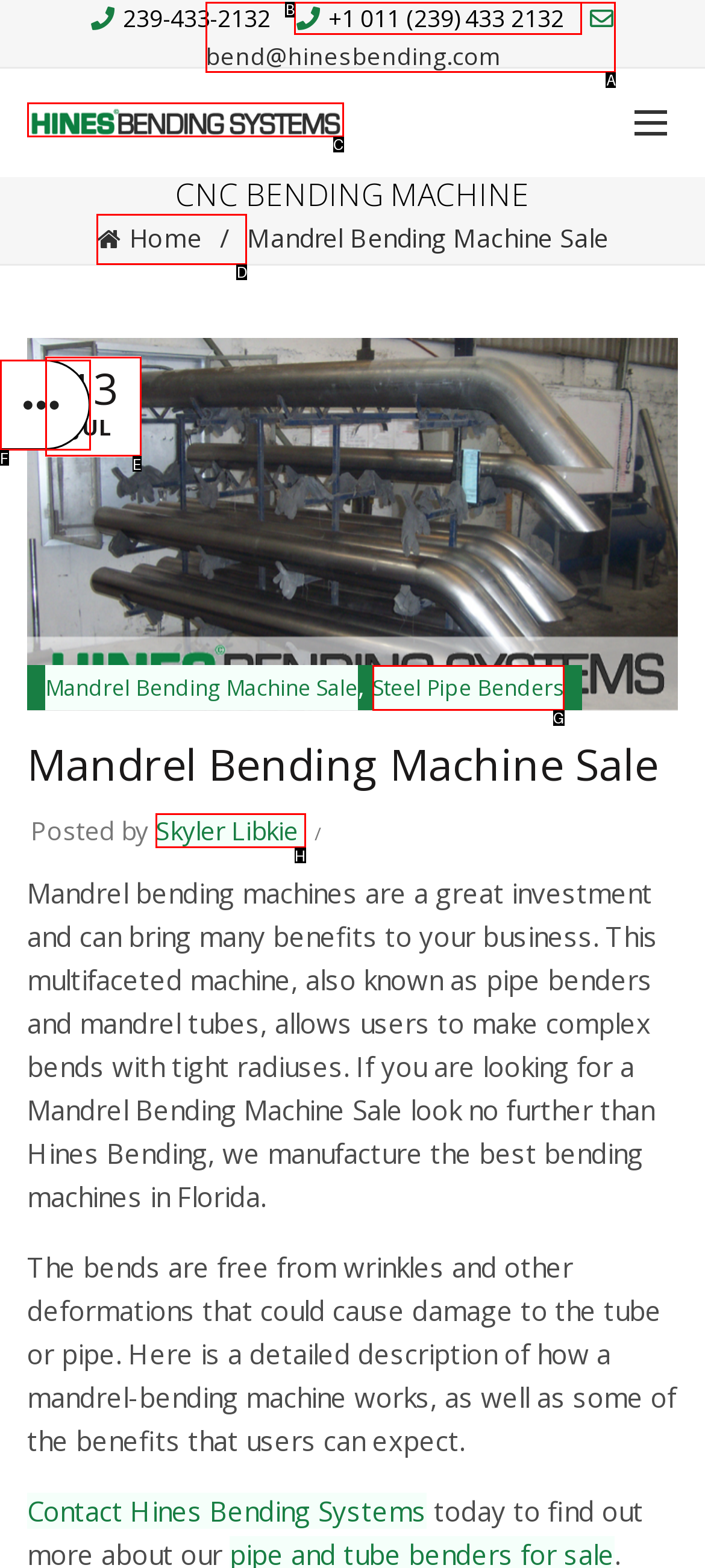Given the description: Steel Pipe Benders, identify the matching HTML element. Provide the letter of the correct option.

G